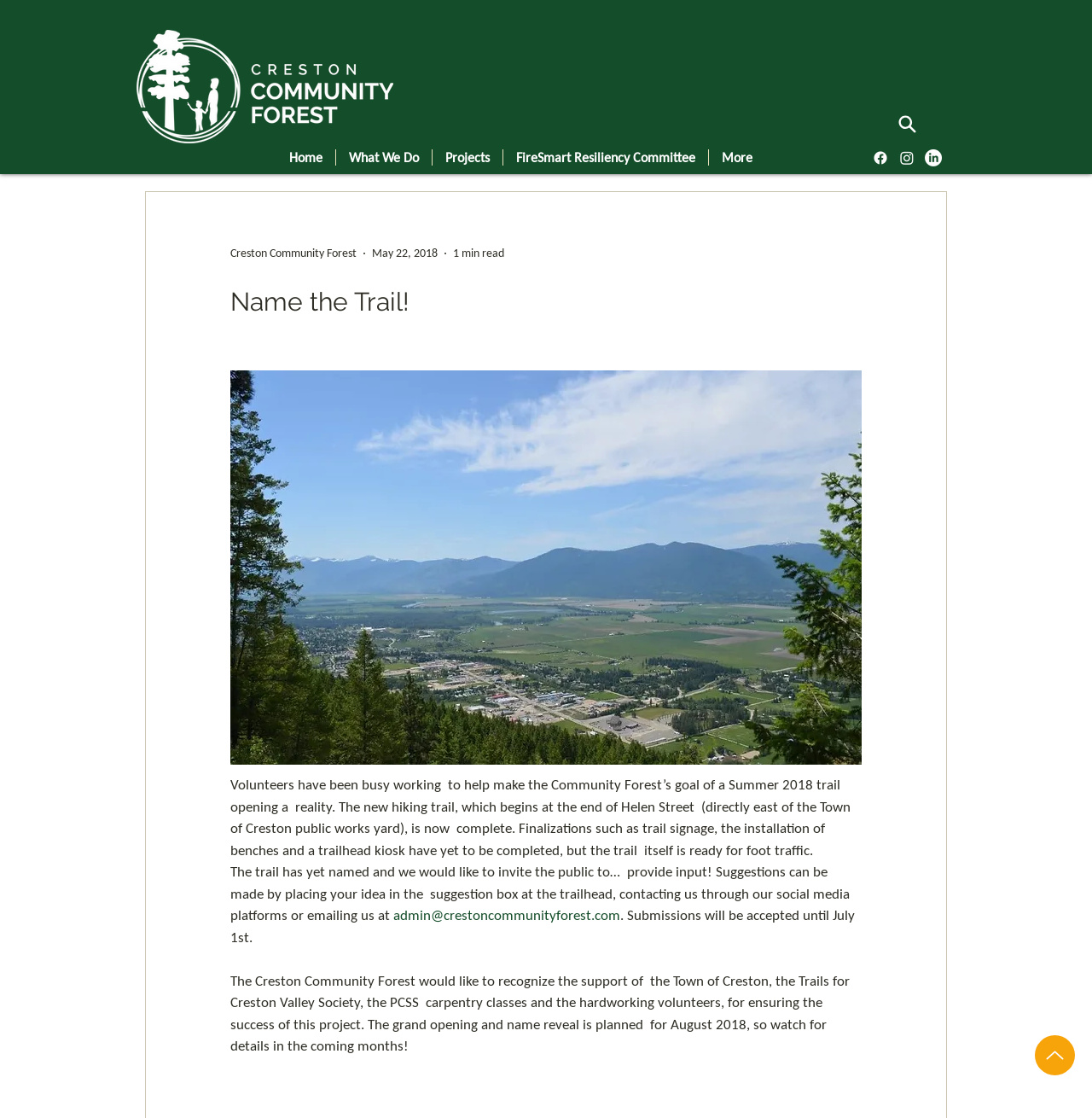Please provide a one-word or short phrase answer to the question:
How many social media platforms are listed?

3